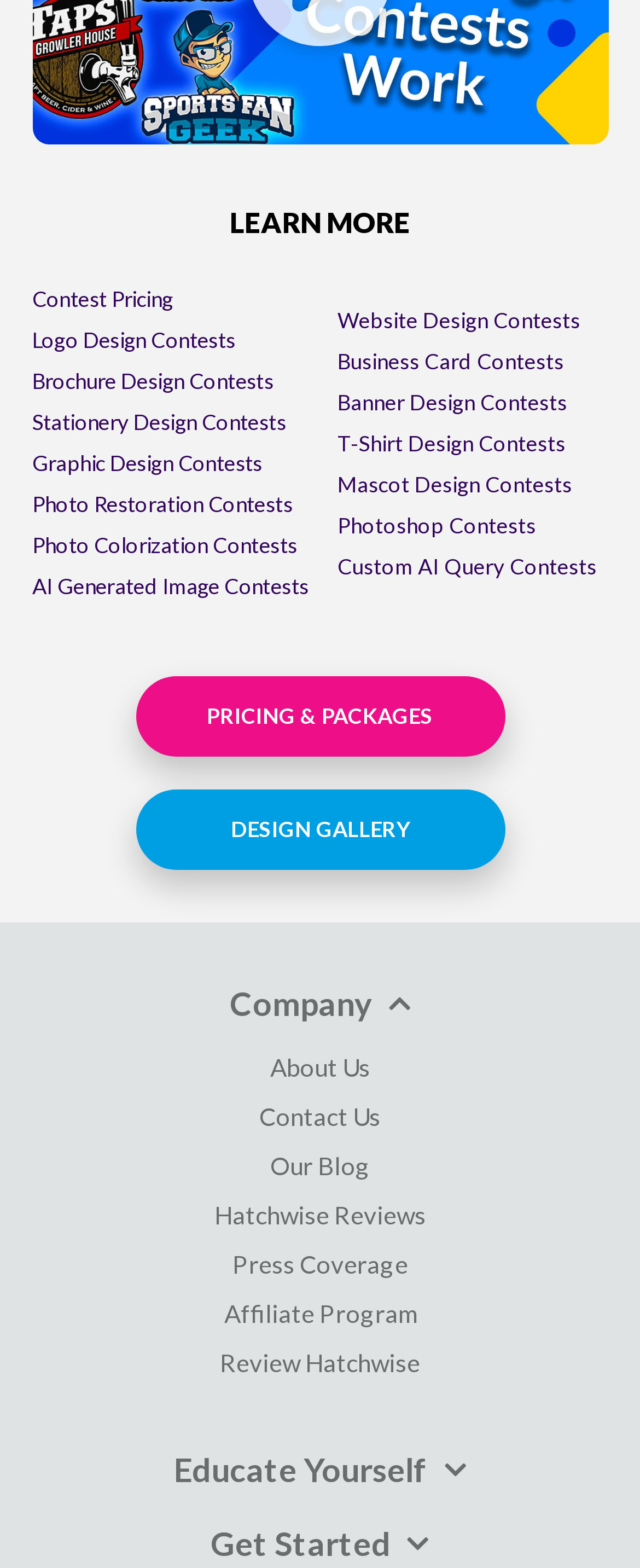With reference to the screenshot, provide a detailed response to the question below:
How many design contest types are available?

I counted the number of links under the 'LEARN MORE' heading, which are 'Contest Pricing', 'Logo Design Contests', 'Brochure Design Contests', 'Stationery Design Contests', 'Graphic Design Contests', 'Photo Restoration Contests', 'Photo Colorization Contests', 'AI Generated Image Contests', 'Website Design Contests', 'Business Card Contests', 'Banner Design Contests', and 'T-Shirt Design Contests', which totals 12 design contest types.